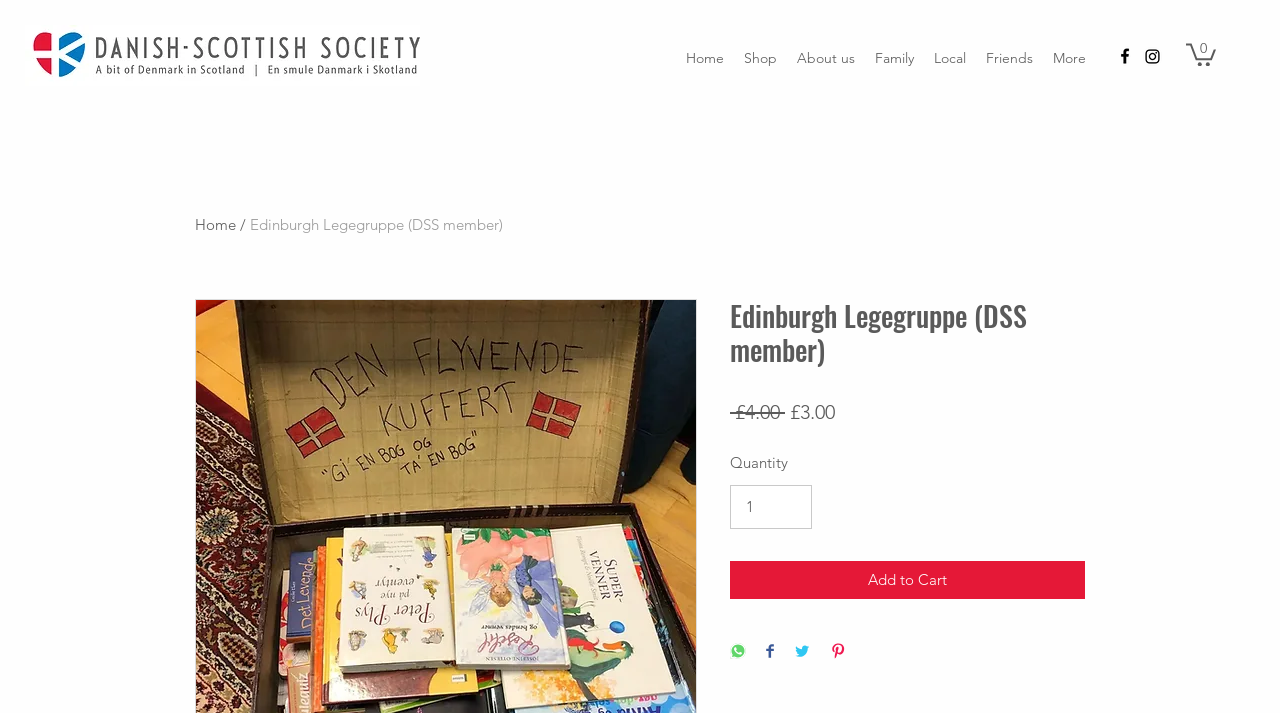Using the information shown in the image, answer the question with as much detail as possible: What is the function of the button on the top right?

I found a button on the top right of the webpage with the text 'Cart with 0 items'. This button is likely used to view or manage the items in the shopping cart.